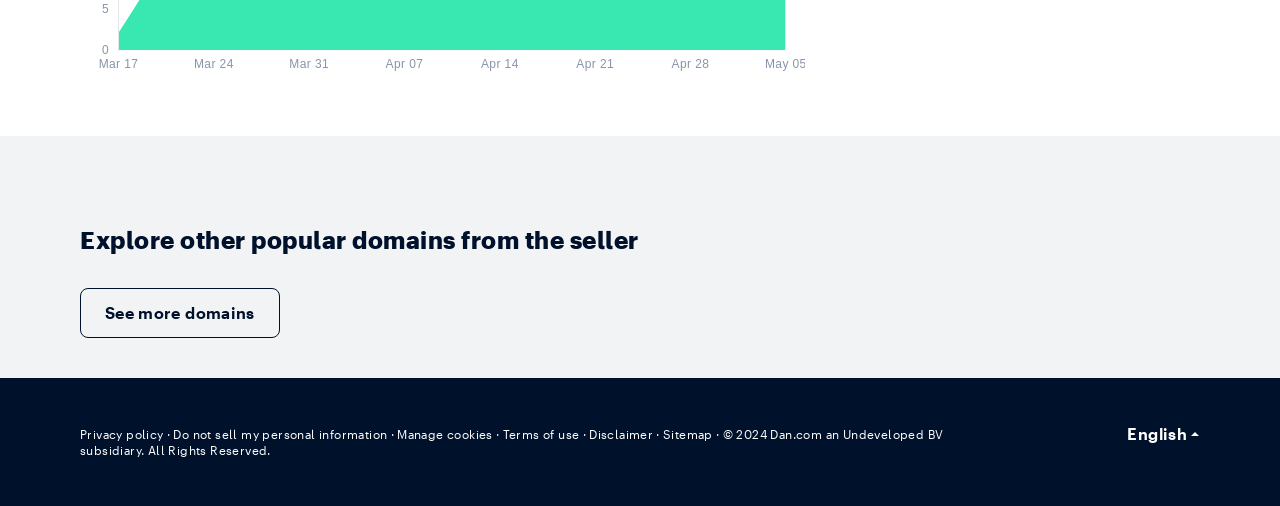Find the bounding box coordinates of the element to click in order to complete this instruction: "Manage cookies". The bounding box coordinates must be four float numbers between 0 and 1, denoted as [left, top, right, bottom].

[0.31, 0.842, 0.385, 0.873]